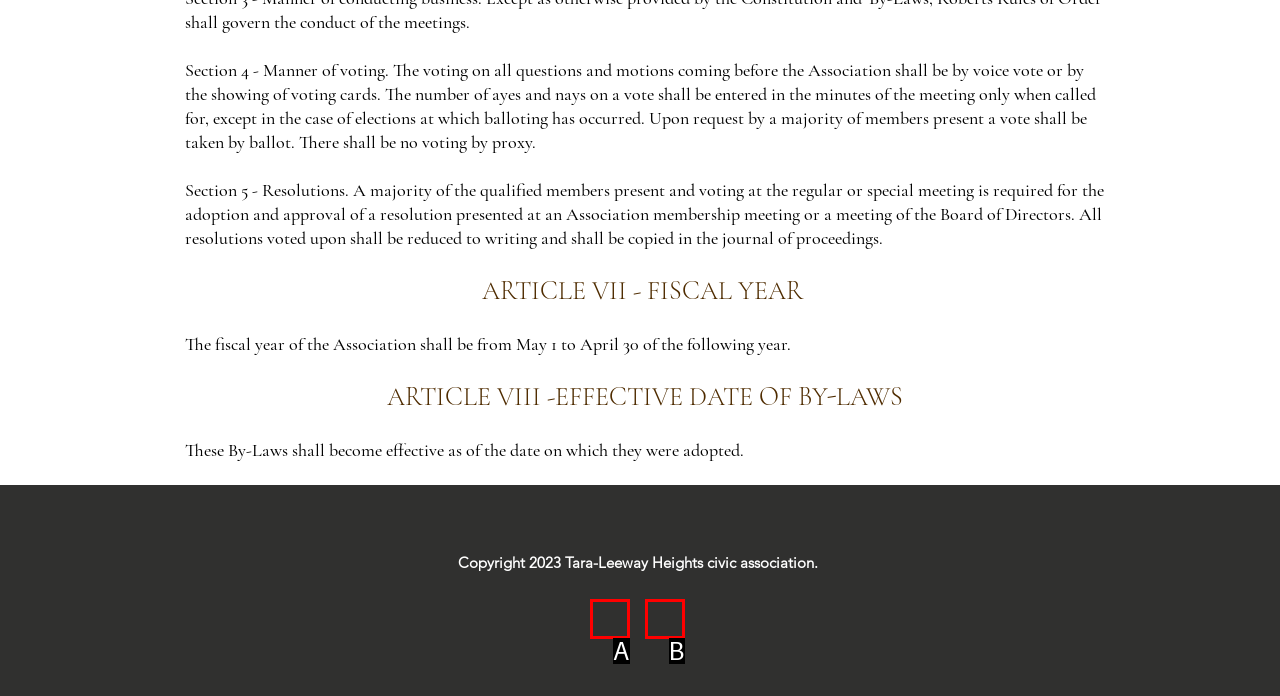From the options shown, which one fits the description: aria-label="nextdoor new2"? Respond with the appropriate letter.

A